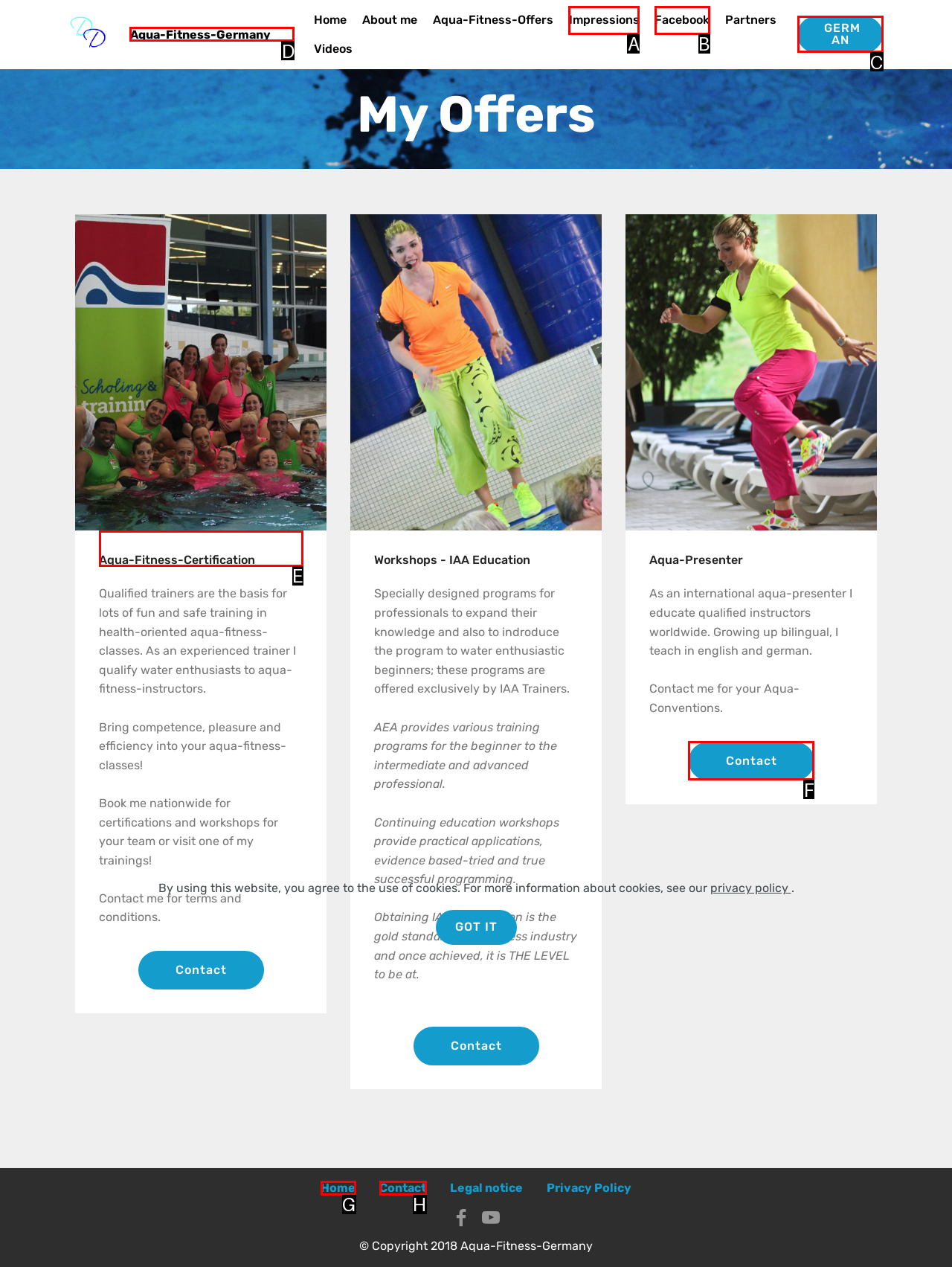Determine the letter of the element I should select to fulfill the following instruction: Learn about Aqua-Fitness-Certification. Just provide the letter.

E